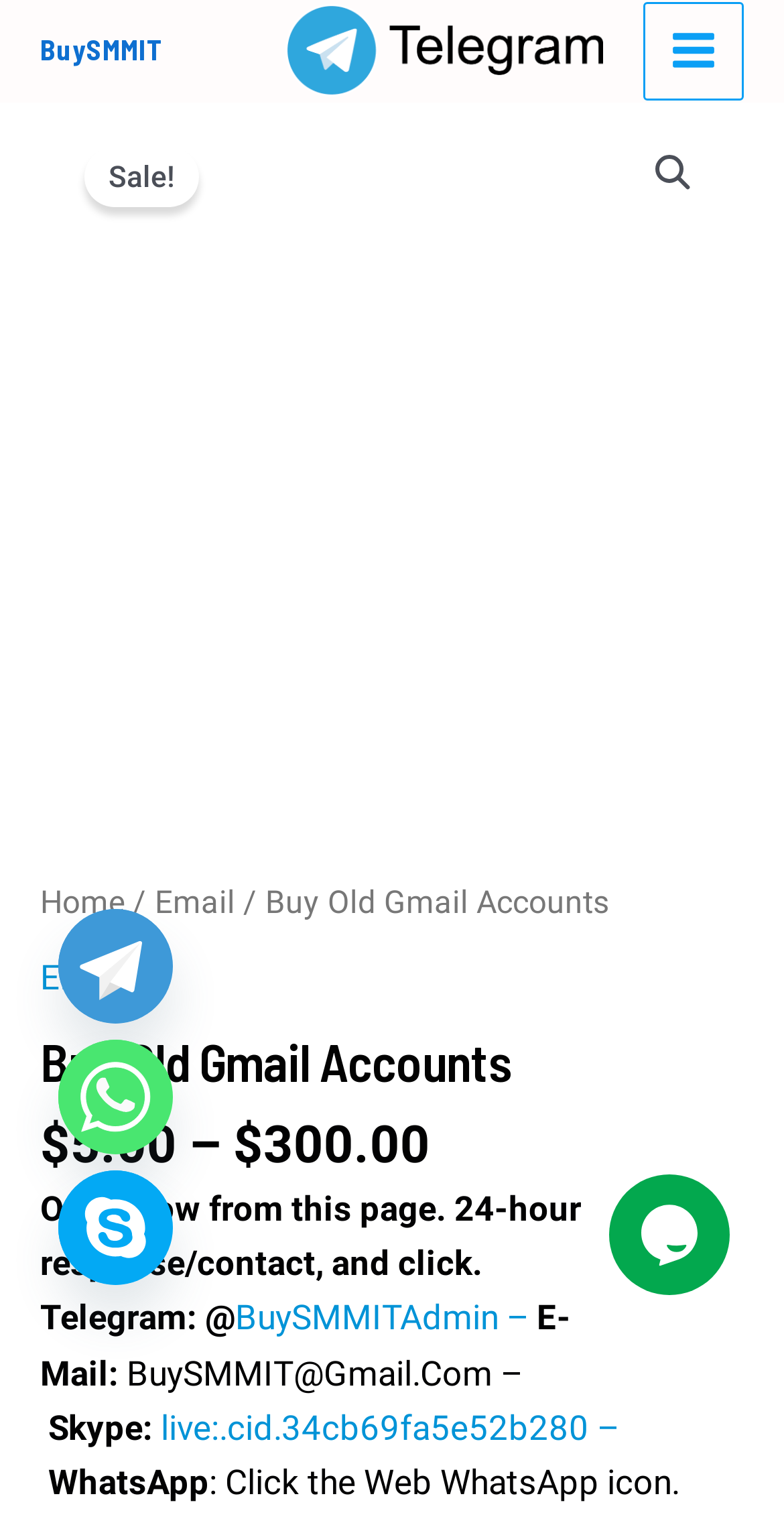Please determine the bounding box coordinates of the element's region to click in order to carry out the following instruction: "browse categories for Blogging". The coordinates should be four float numbers between 0 and 1, i.e., [left, top, right, bottom].

None